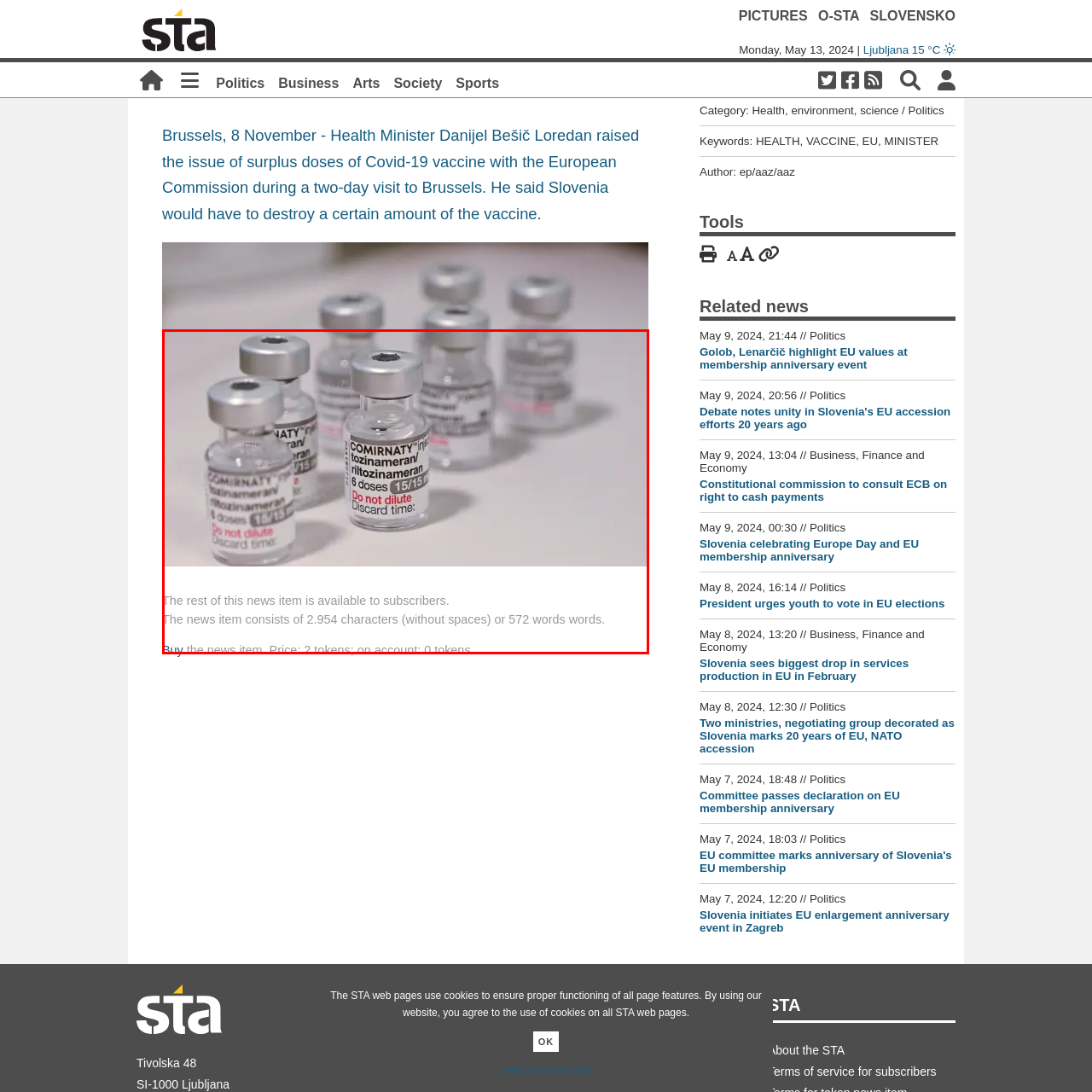Provide an elaborate description of the image marked by the red boundary.

The image displays several vials of the COVID-19 vaccine, labeled "COMIRNATY," which is the brand name for the vaccine developed by Pfizer-BioNTech. Each vial contains six doses, as indicated on the label, and features crucial instructions stating "Do not dilute" and "Discard time." This serves as a reminder of the importance of proper handling and storage protocols to ensure vaccine efficacy during immunization efforts. The background suggests a clinical setting, underscoring the role of vaccination in public health amidst discussions about vaccine surpluses raised by the Health Minister during a recent engagement in Brussels.